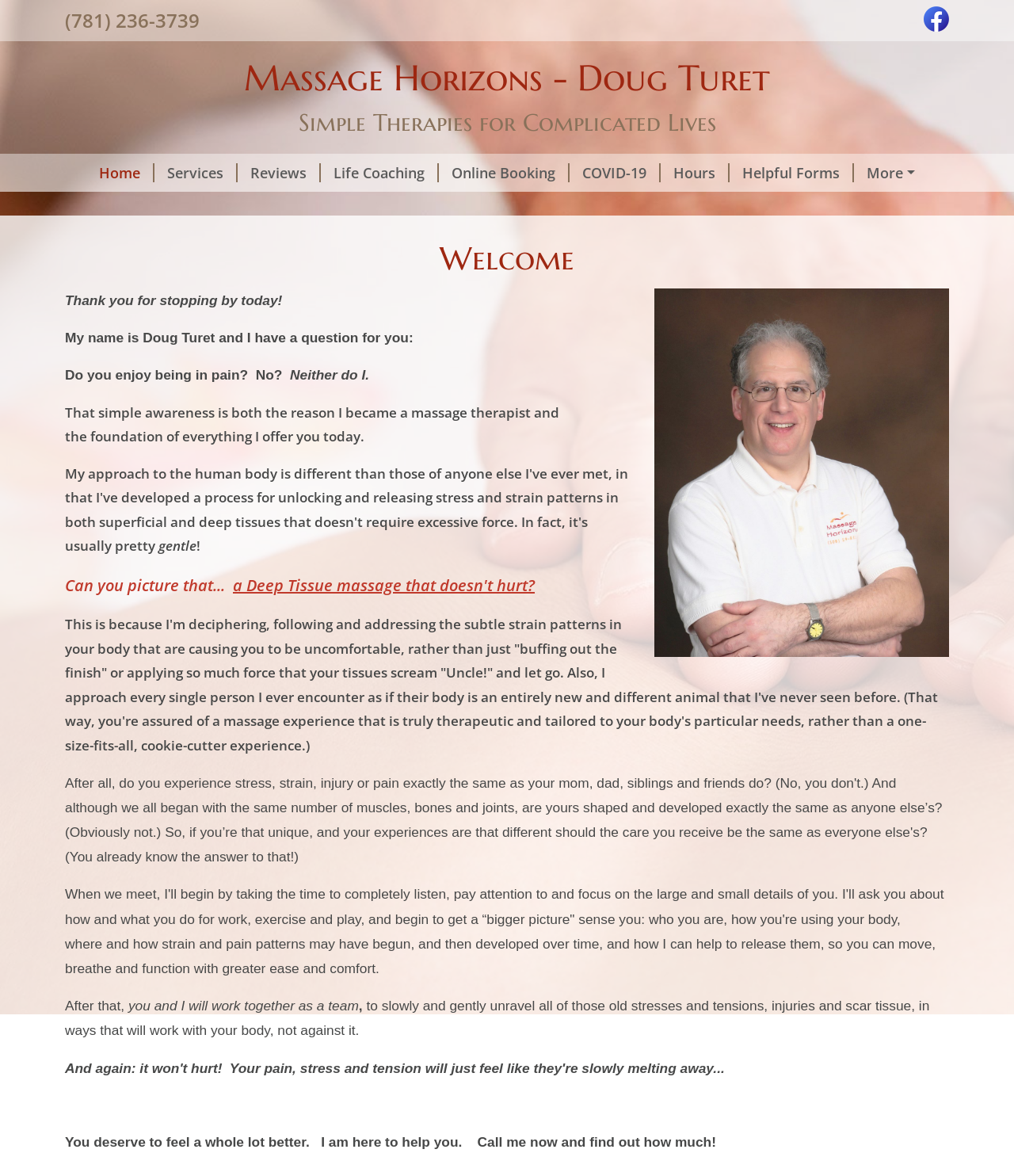Find the bounding box coordinates for the HTML element described in this sentence: "Online Booking". Provide the coordinates as four float numbers between 0 and 1, in the format [left, top, right, bottom].

[0.433, 0.133, 0.562, 0.161]